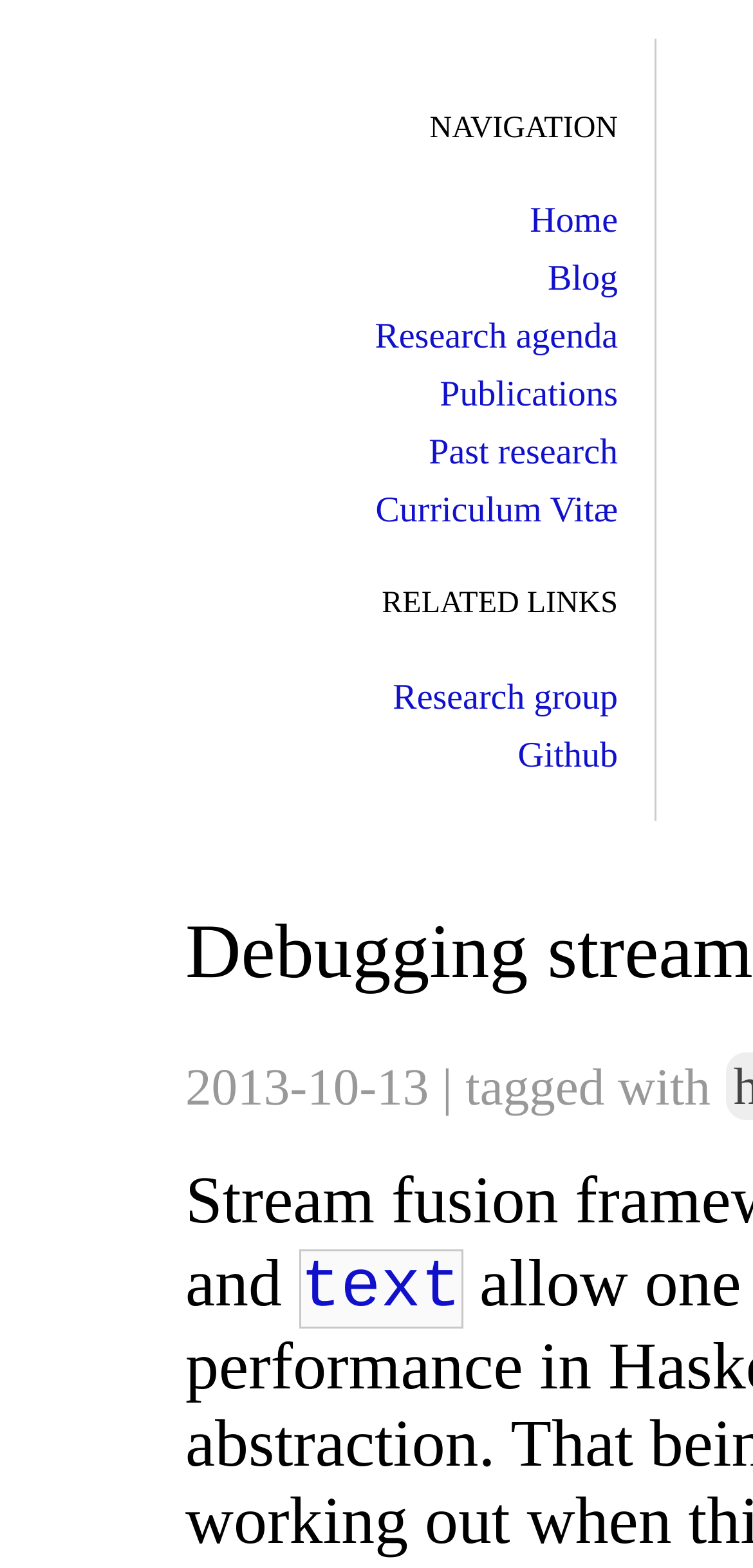Locate the bounding box coordinates of the area that needs to be clicked to fulfill the following instruction: "go to home page". The coordinates should be in the format of four float numbers between 0 and 1, namely [left, top, right, bottom].

[0.704, 0.129, 0.821, 0.154]